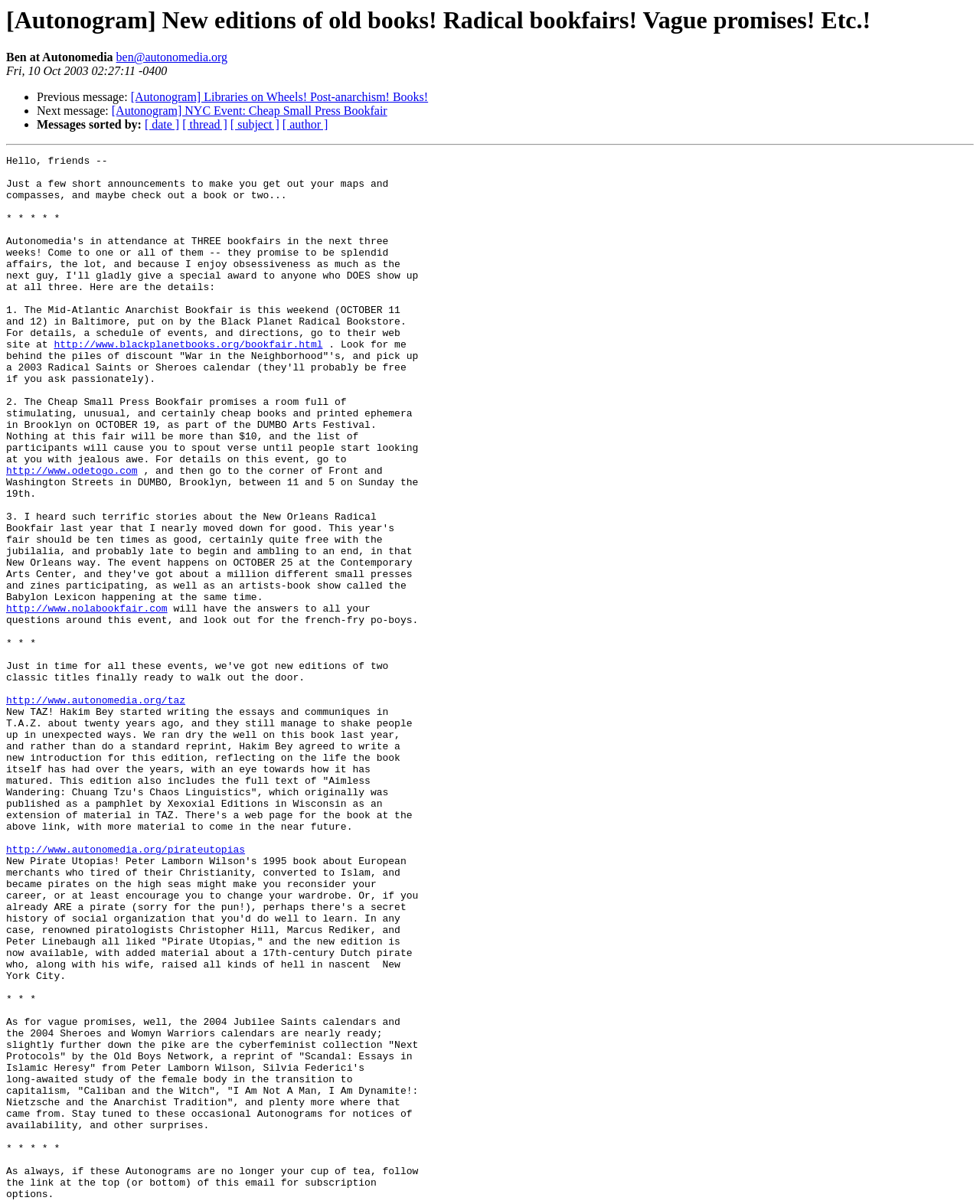What is the price range of the books at the bookfair?
Based on the visual details in the image, please answer the question thoroughly.

The price range of the books at the bookfair can be found in the StaticText element with the text 'Nothing at this fair will be more than $10...' which is located below the link element with the text 'http://www.blackplanetbooks.org/bookfair.html'